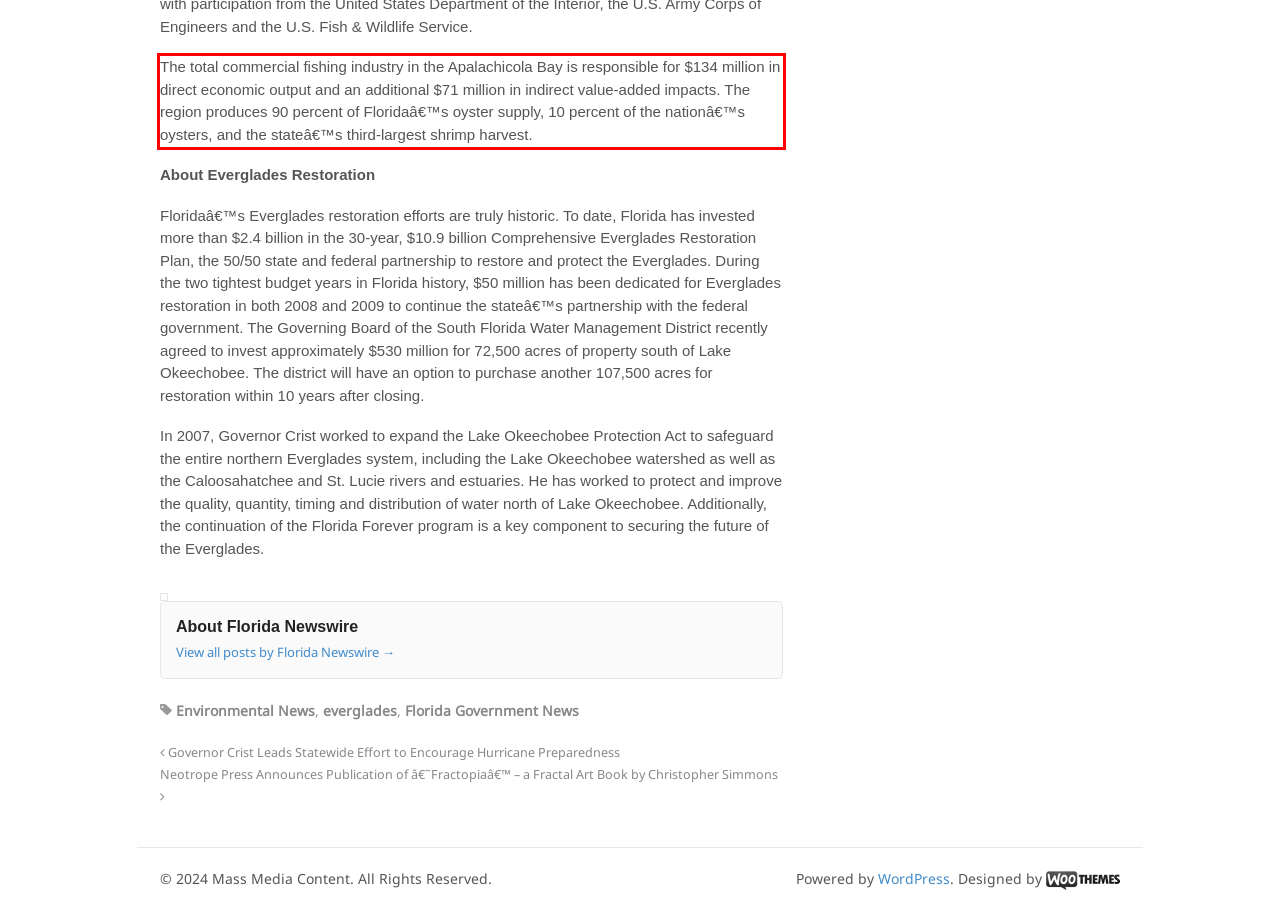Using the provided screenshot of a webpage, recognize and generate the text found within the red rectangle bounding box.

The total commercial fishing industry in the Apalachicola Bay is responsible for $134 million in direct economic output and an additional $71 million in indirect value-added impacts. The region produces 90 percent of Floridaâ€™s oyster supply, 10 percent of the nationâ€™s oysters, and the stateâ€™s third-largest shrimp harvest.